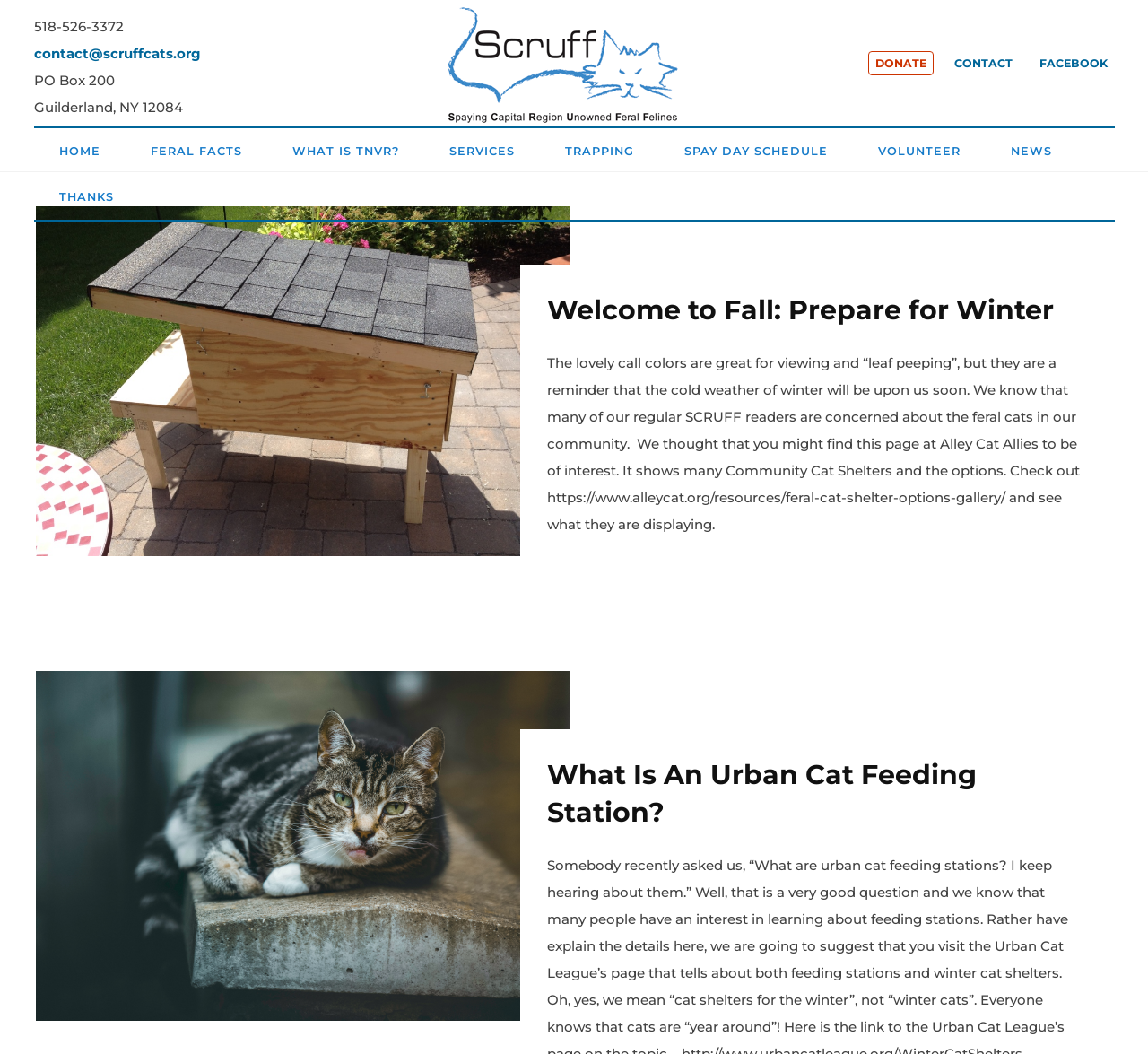Using the webpage screenshot, locate the HTML element that fits the following description and provide its bounding box: "SPAY DAY SCHEDULE".

[0.574, 0.122, 0.743, 0.165]